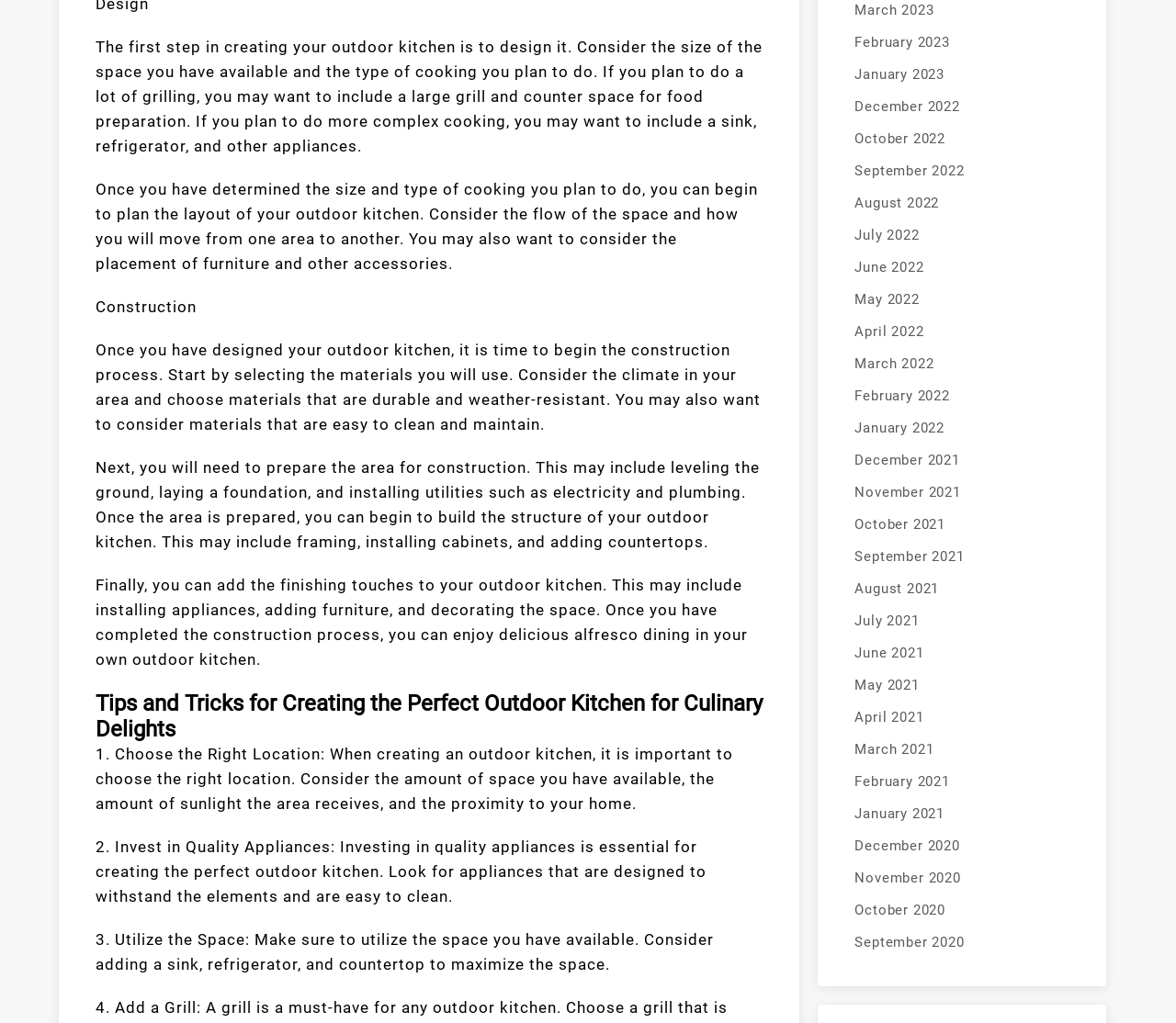Using the details in the image, give a detailed response to the question below:
What should you consider when choosing the location for your outdoor kitchen?

The text suggests that when choosing the location for your outdoor kitchen, you should consider the amount of space you have available, the amount of sunlight the area receives, and the proximity to your home.